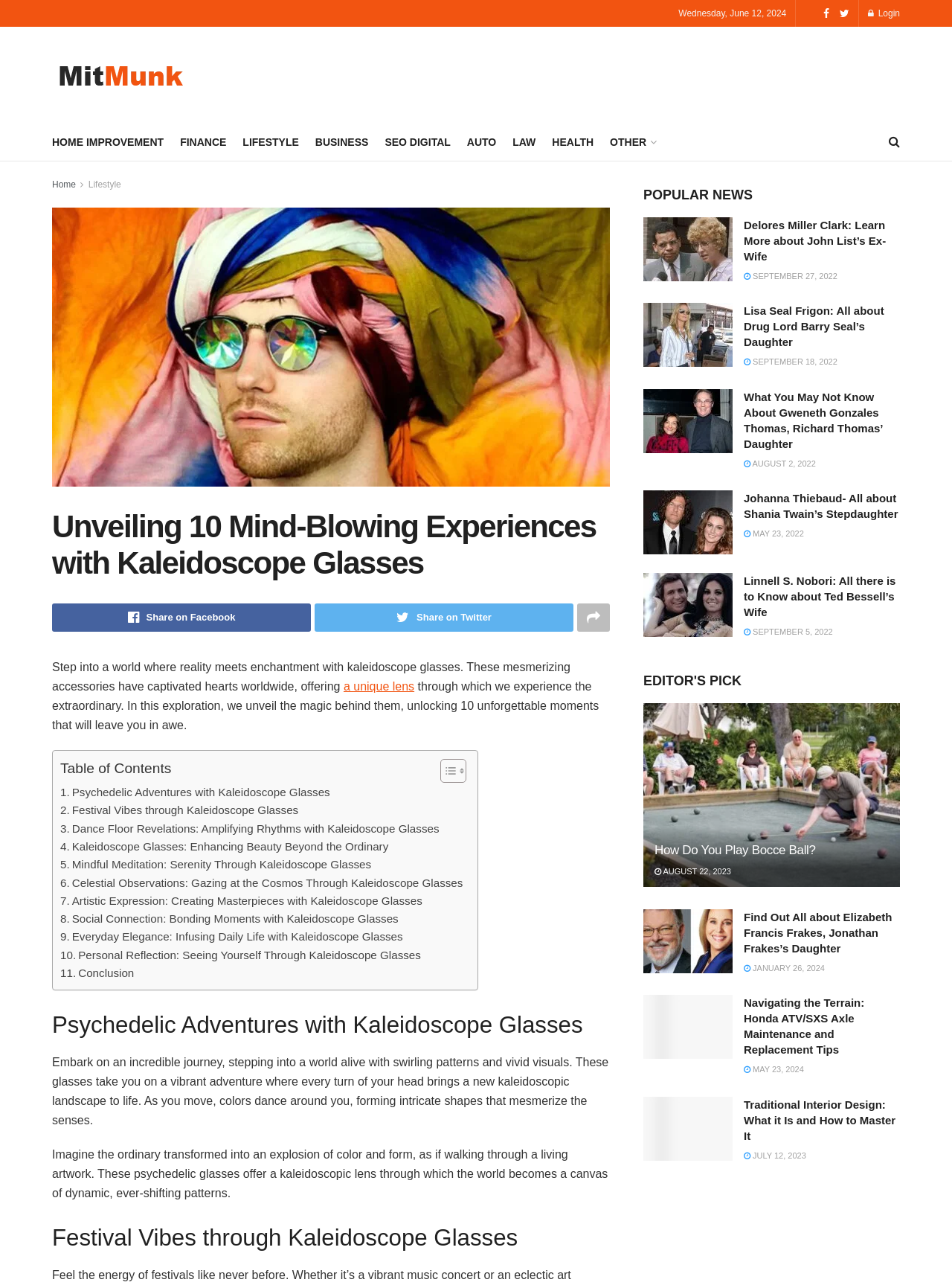Use a single word or phrase to answer the following:
What is the date of the current webpage?

Wednesday, June 12, 2024